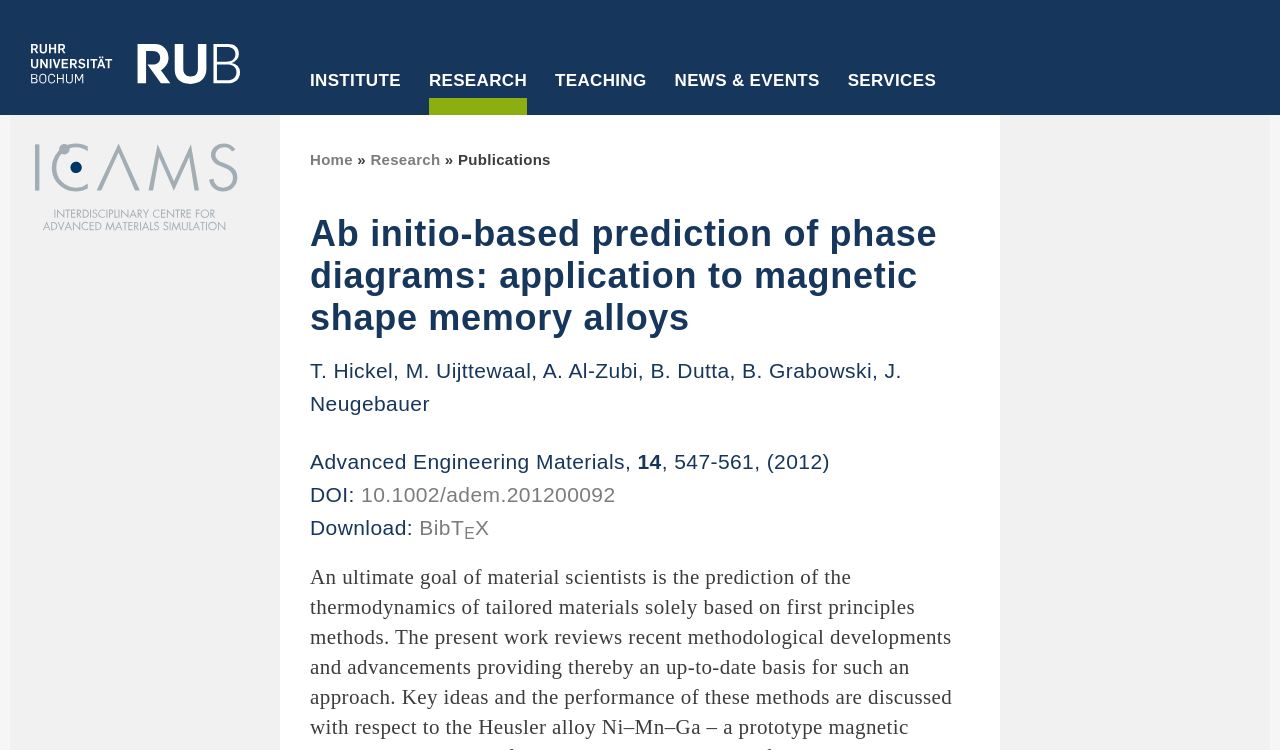What is the name of the institute?
Provide a detailed answer to the question, using the image to inform your response.

The name of the institute can be found in the top-left corner of the webpage, where the logo 'Logo RUB' is located. Next to the logo, there is a link 'ICAMS' which indicates the name of the institute.